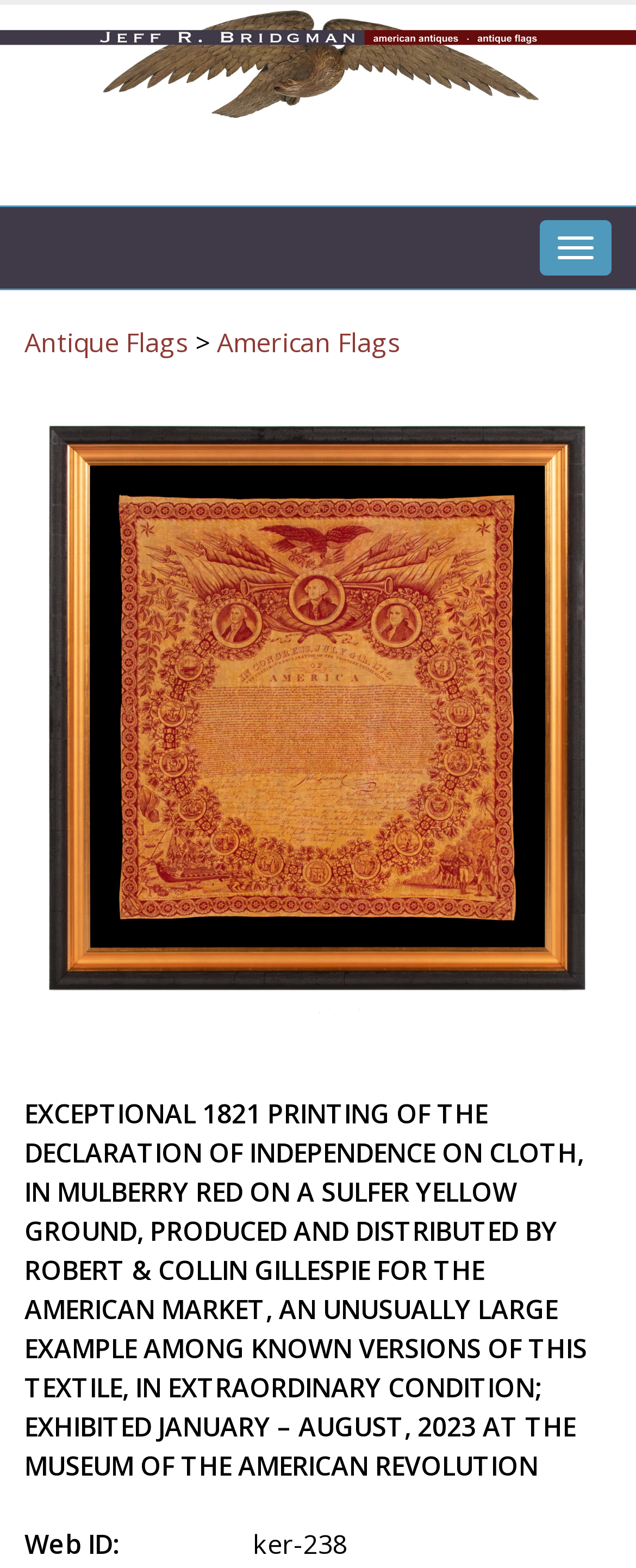What is the condition of the exhibited Declaration of Independence?
Using the image as a reference, give a one-word or short phrase answer.

Extraordinary condition